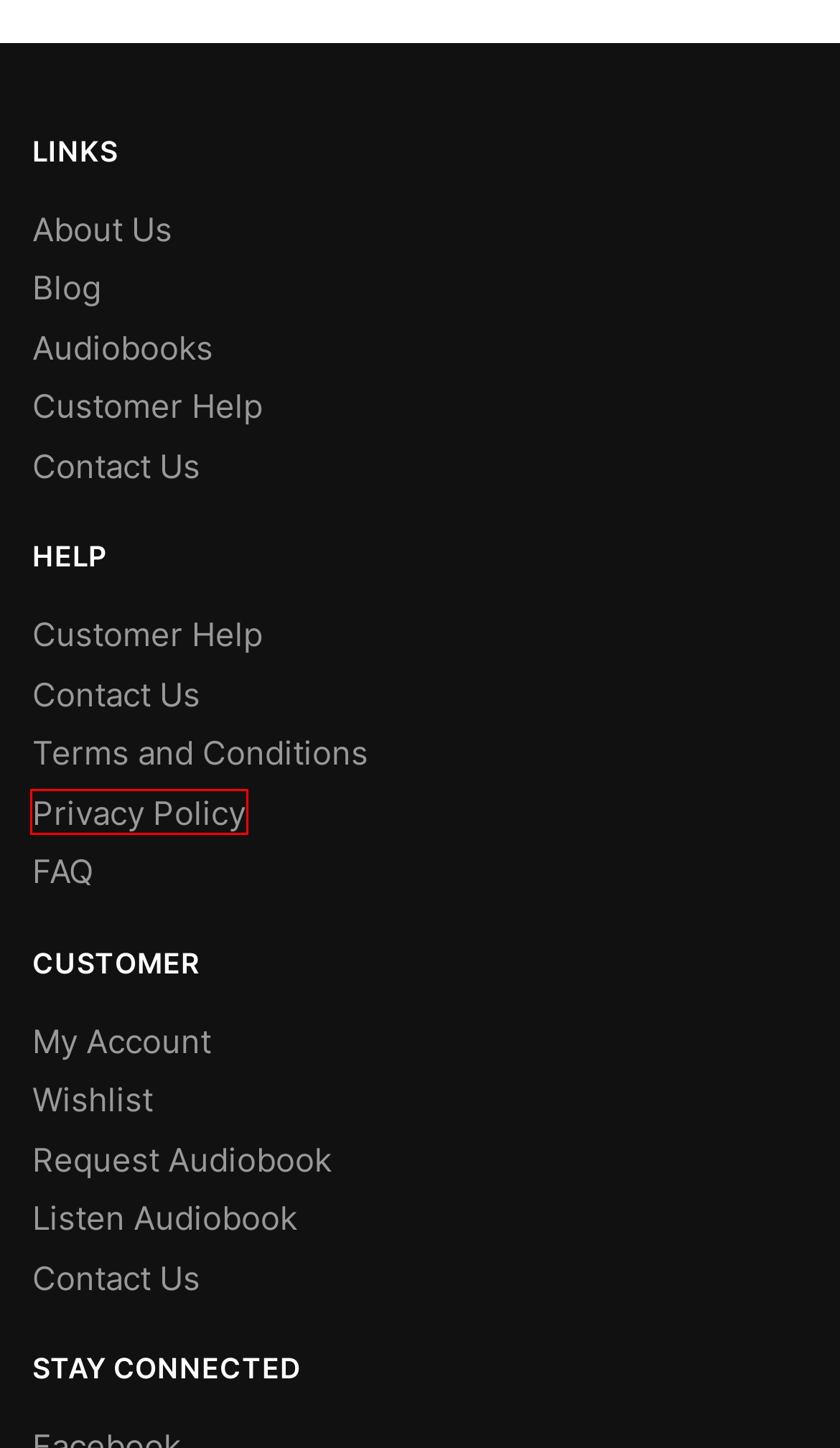You have a screenshot of a webpage with a red bounding box around an element. Select the webpage description that best matches the new webpage after clicking the element within the red bounding box. Here are the descriptions:
A. About Us | raksBooks - Listen and Download Audiobooks
B. Customer Help | raksBooks - Listen and Download Audiobooks
C. Audiobook | raksBooks - Listen and Download Audiobooks
D. FAQ | raksBooks - Listen and Download Audiobooks
E. My account | raksBooks | Listen and Download Audiobooks
F. The Storm of War Audiobook by Andrew Roberts | raksBooks
G. Privacy Policy | raksBooks - Listen and Download Audiobooks
H. Terms and conditions | raksBooks | Listen and Download Audiobooks

G